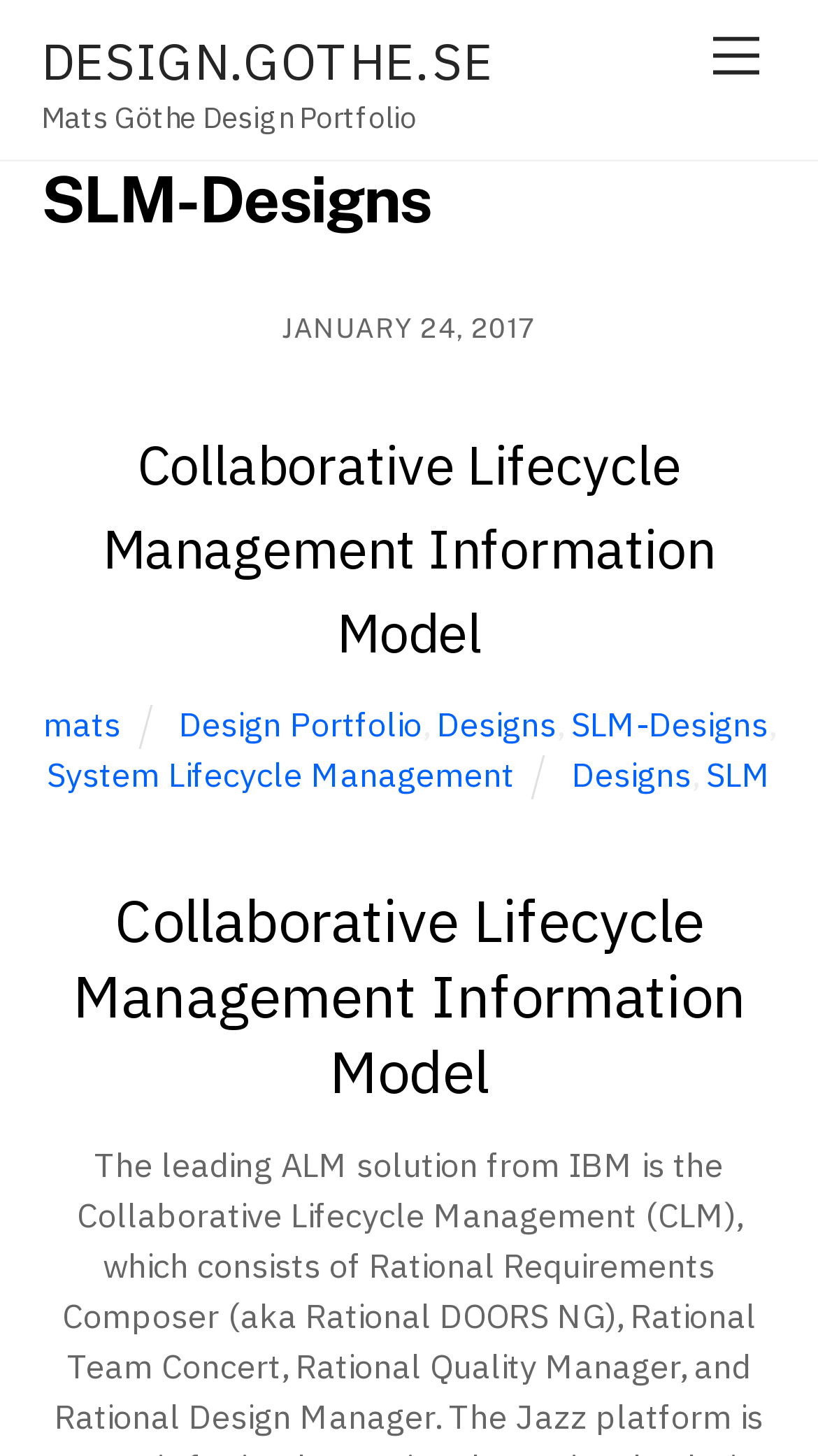Generate a thorough caption that explains the contents of the webpage.

The webpage is a design portfolio for Mats Göthe, with the title "SLM-Designs" prominently displayed at the top. Below the title, there is a menu link on the right side and a link to "DESIGN.GOTHE.SE" on the left side. 

Underneath the title, there is a heading that reads "Mats Göthe Design Portfolio". Below this heading, there is a time stamp indicating "JANUARY 24, 2017". 

The main content of the page is divided into sections, with headings and links describing different design projects. The first section is titled "Collaborative Lifecycle Management Information Model", which has a link to the same title. 

Below this section, there are several links to related design projects, including "mats", "Design Portfolio", "Designs", "SLM-Designs", "System Lifecycle Management", and "SLM". These links are arranged horizontally, with commas separating them. 

Further down the page, there is another section with the same title "Collaborative Lifecycle Management Information Model", which suggests that this project may be a significant part of the design portfolio.